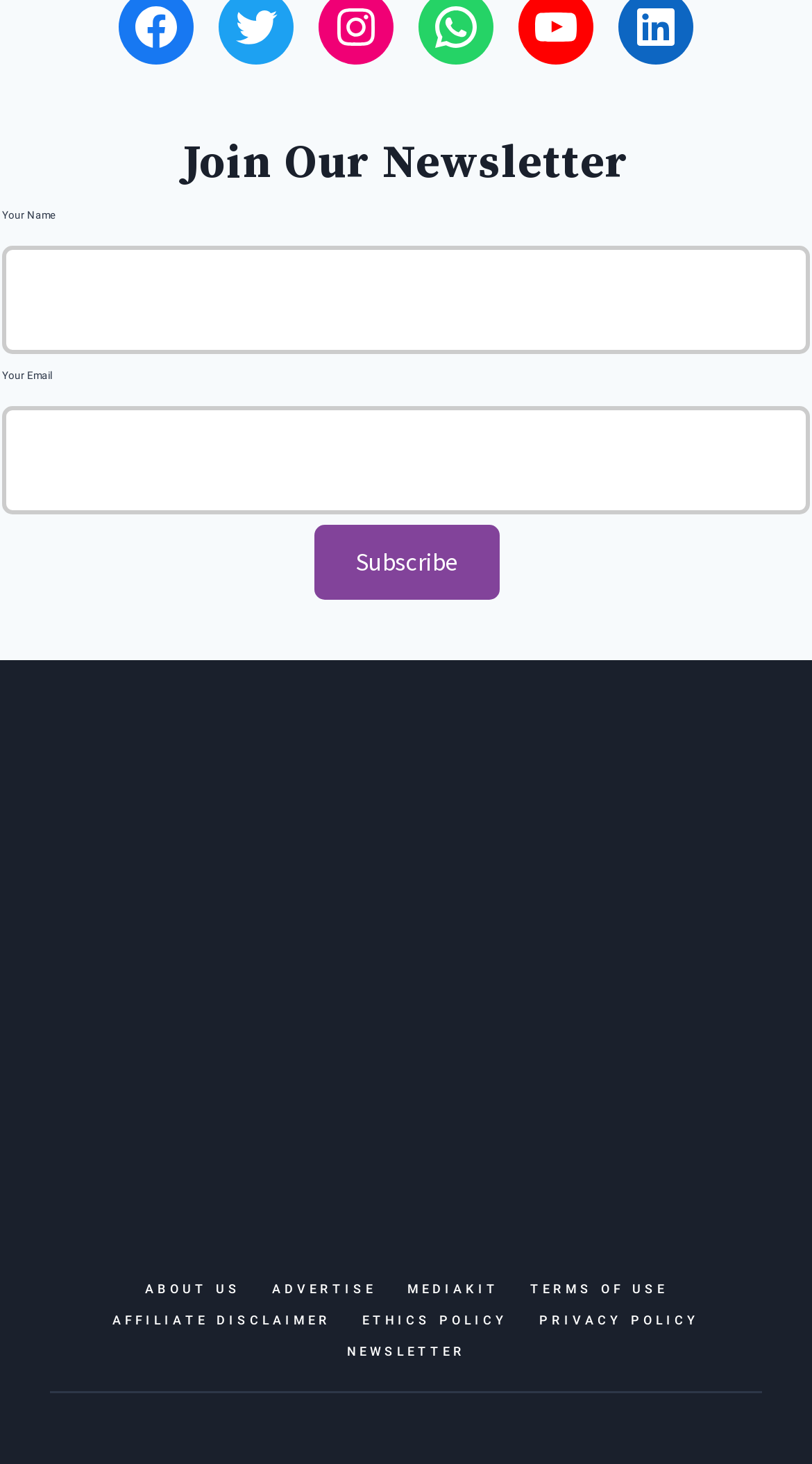Show the bounding box coordinates of the element that should be clicked to complete the task: "Search for carbon dioxide photoreduction".

None